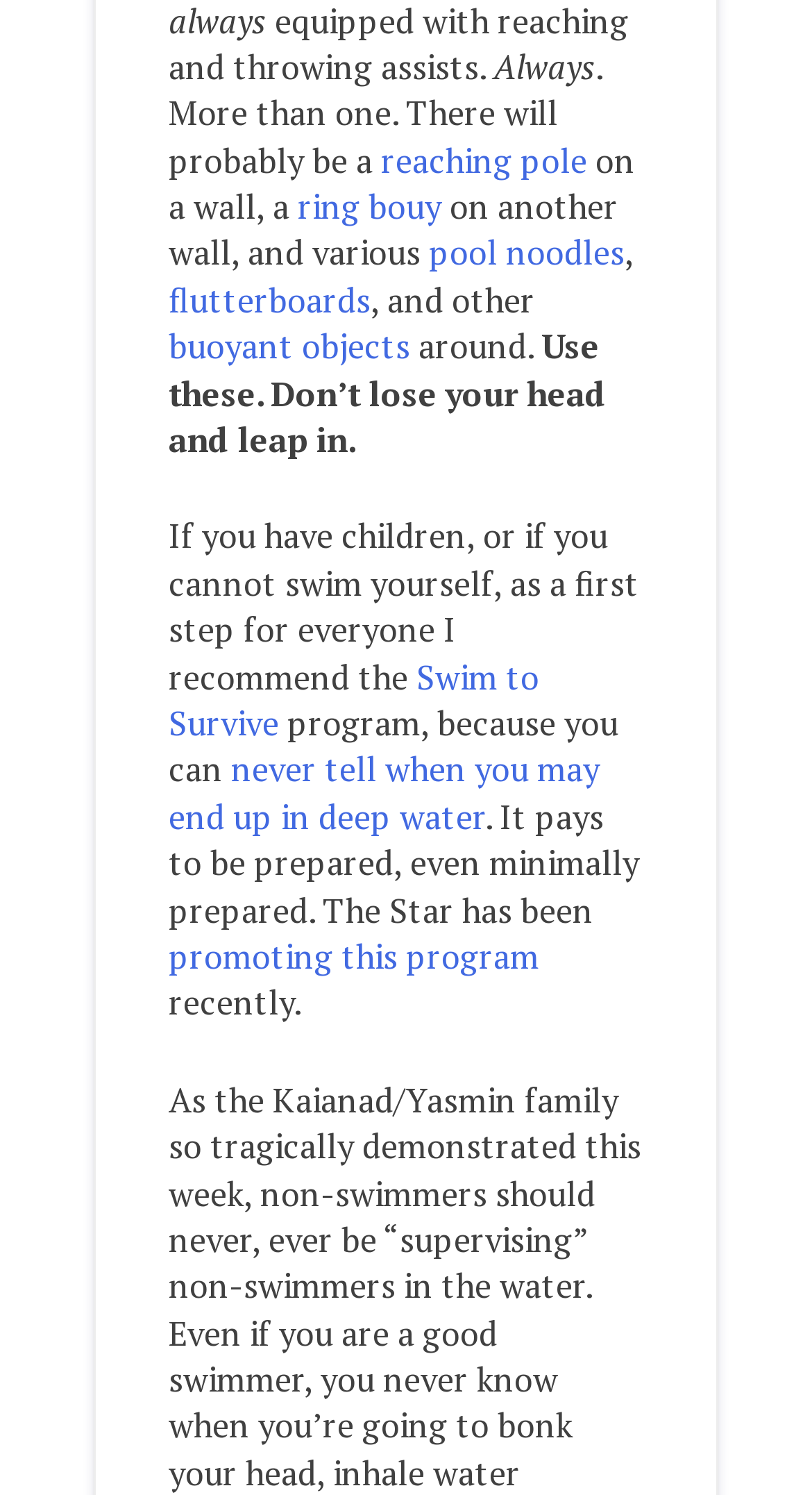What is the purpose of the recommended program?
We need a detailed and exhaustive answer to the question. Please elaborate.

The recommended 'Swim to Survive' program is intended to prepare individuals, especially non-swimmers, for emergency situations where they may end up in deep water. The program aims to provide minimal preparation to increase chances of survival.